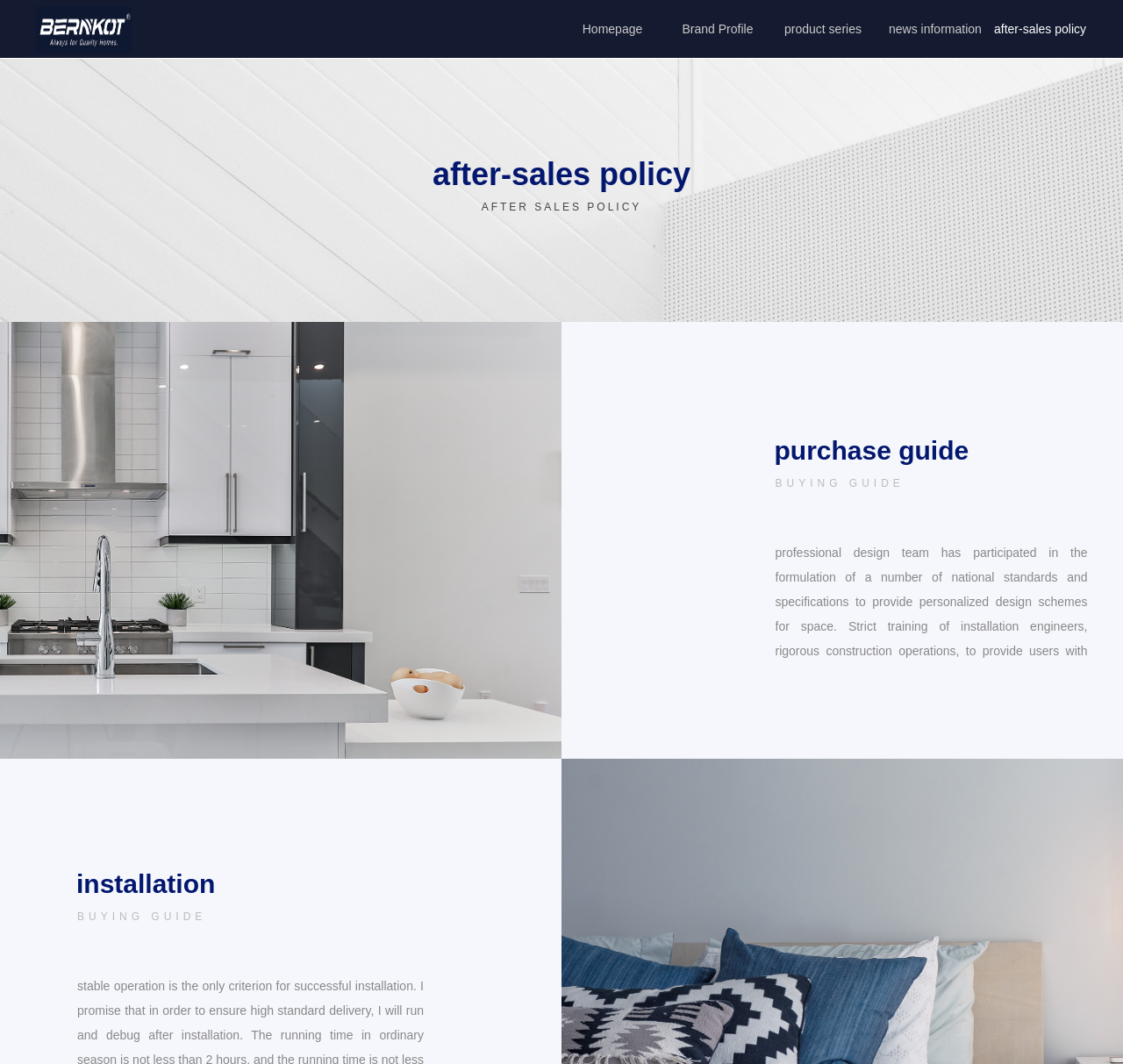Answer with a single word or phrase: 
What service does the company provide?

Installation services